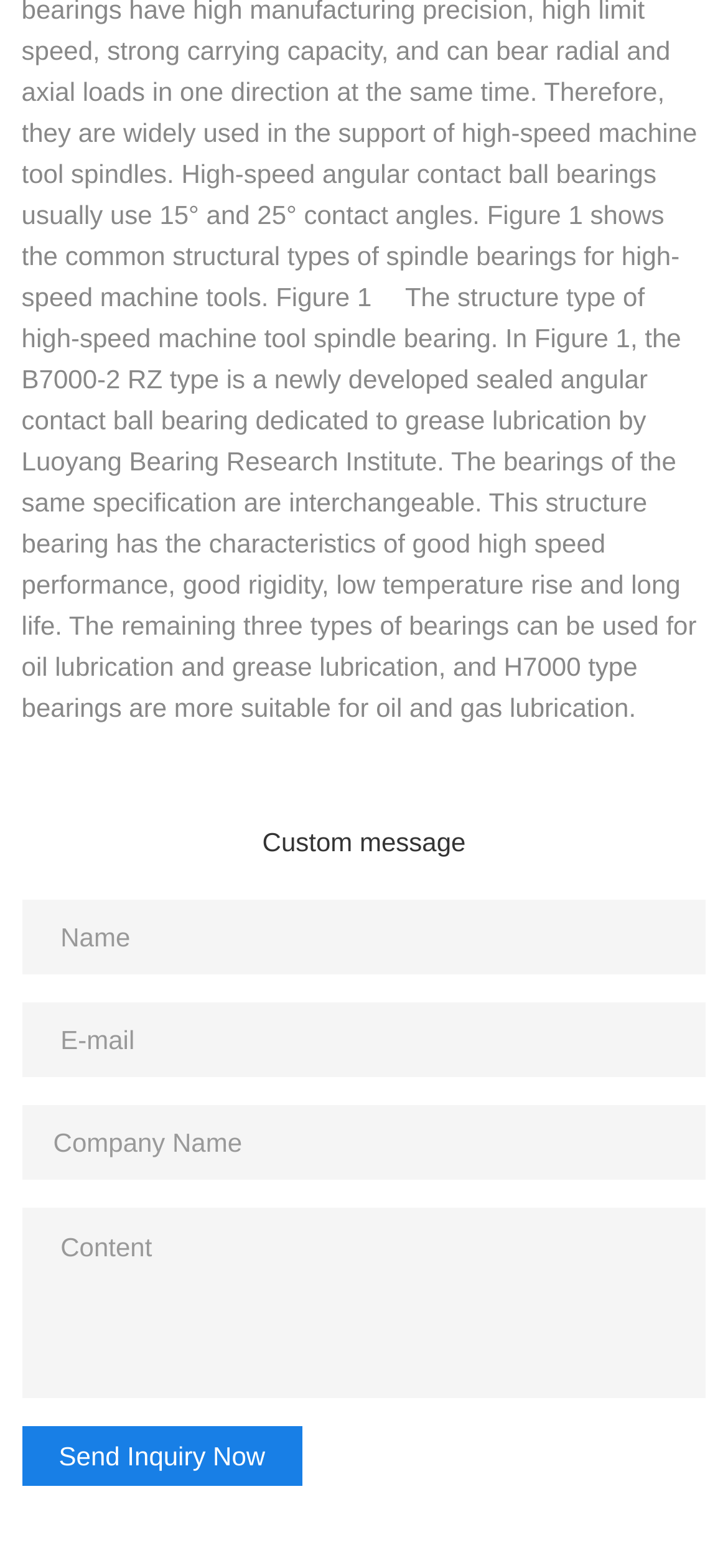From the webpage screenshot, identify the region described by title="Plumrocket Magento Extensions Store". Provide the bounding box coordinates as (top-left x, top-left y, bottom-right x, bottom-right y), with each value being a floating point number between 0 and 1.

None